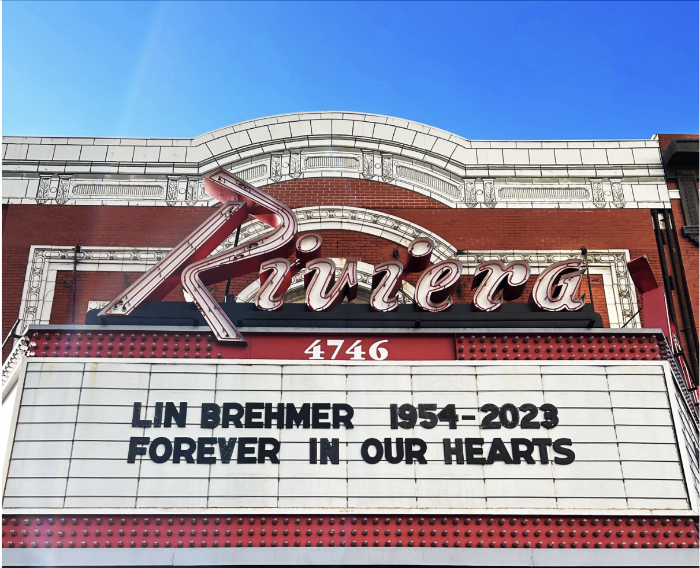Refer to the image and offer a detailed explanation in response to the question: What is the color of the sky in the image?

The caption describes the sky in the image as vibrant blue, which complements the historic architecture of the Riviera Theatre and evokes a sense of nostalgia and reverence.